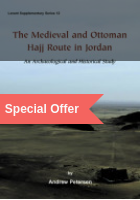Craft a thorough explanation of what is depicted in the image.

The image showcases the cover of the book "The Medieval and Ottoman Hajj Route in Jordan," which is presented as part of a special offer. The cover features a photograph of a vast, open landscape that likely represents the historical terrain related to the Hajj route. Boldly highlighted in red across the bottom left corner is a "Special Offer" banner, drawing attention to a potential discount or promotional price for this title. The author of the book is Andrew Peterson, and it is categorized under the "Oxford Supplementary Series." This publication explores the archaeological and historical aspects of the Hajj route, emphasizing its significance in the context of medieval and Ottoman pilgrimage practices.